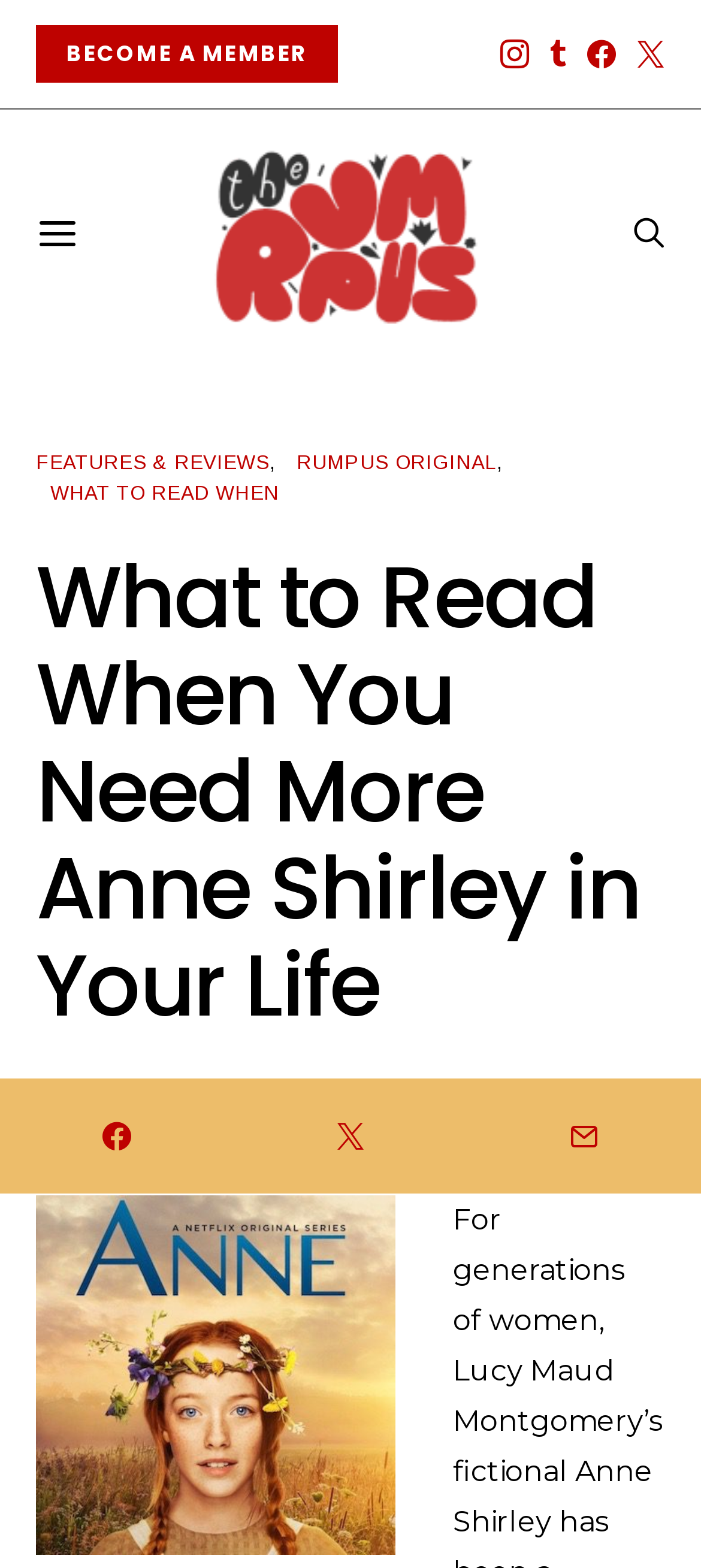From the webpage screenshot, predict the bounding box coordinates (top-left x, top-left y, bottom-right x, bottom-right y) for the UI element described here: aria-label="Instagram"

[0.714, 0.025, 0.755, 0.044]